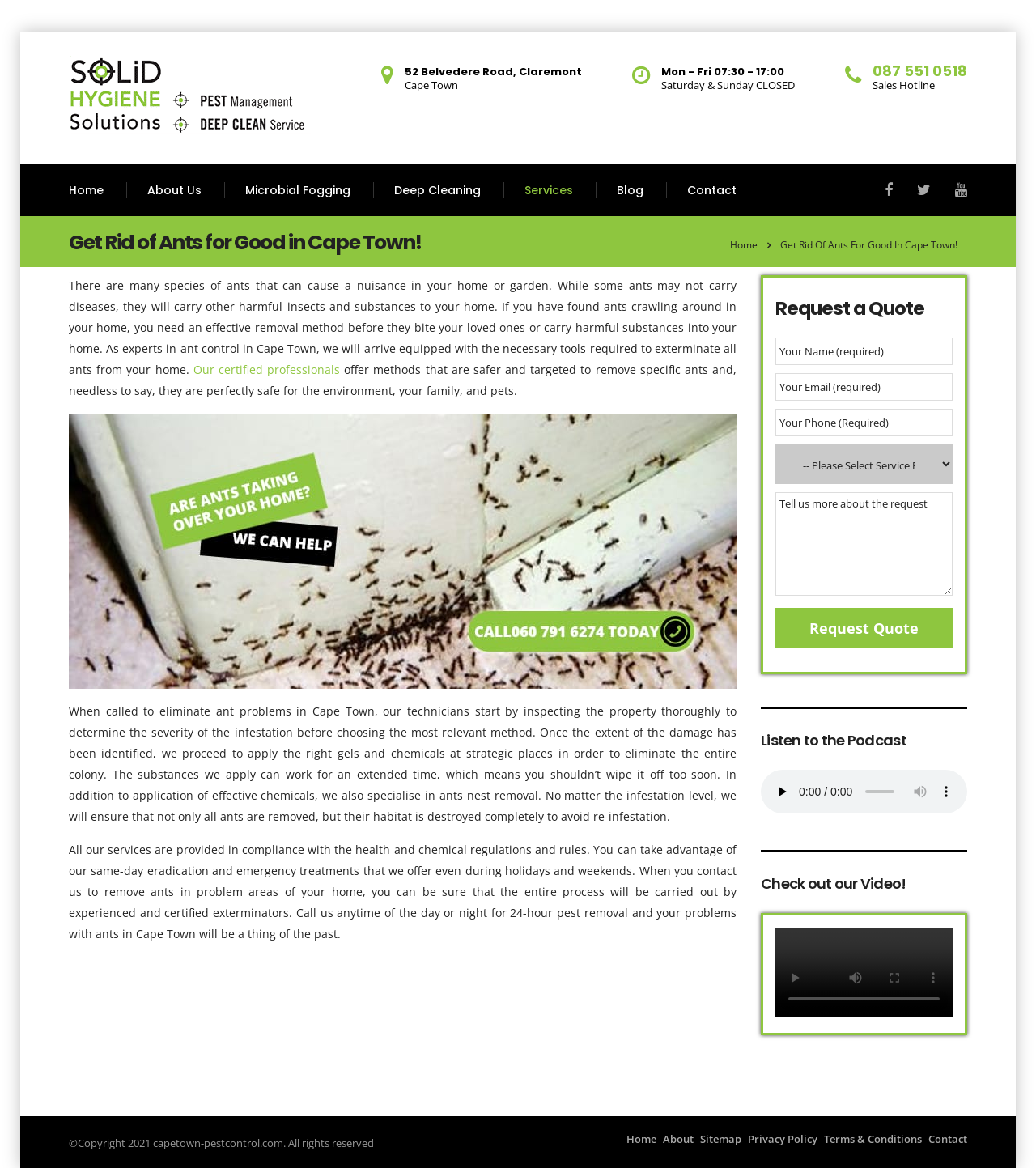Can I request a quote online?
Carefully examine the image and provide a detailed answer to the question.

I found a 'Request a Quote' section on the webpage, which has a form that allows users to fill in their information and request a quote. This suggests that it is possible to request a quote online.